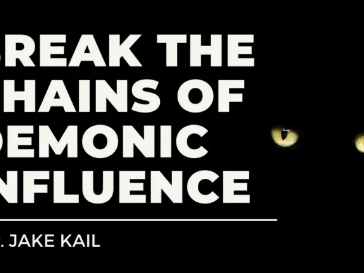Explain in detail what you see in the image.

The image features a striking title graphic for an episode of "The Shaun Tabatt Show" featuring guest Jake Kail. The bold, eye-catching text reads "BREAK THE CHAINS OF DEMONIC INFLUENCE," highlighting the central theme of the episode. A mysterious black background enhances the dramatic effect, with a hint of an eye peering from the shadows, adding to the intrigue. This episode promises a deep dive into spiritual empowerment and liberation, making it a compelling watch for those interested in the topics of faith and supernatural influence.